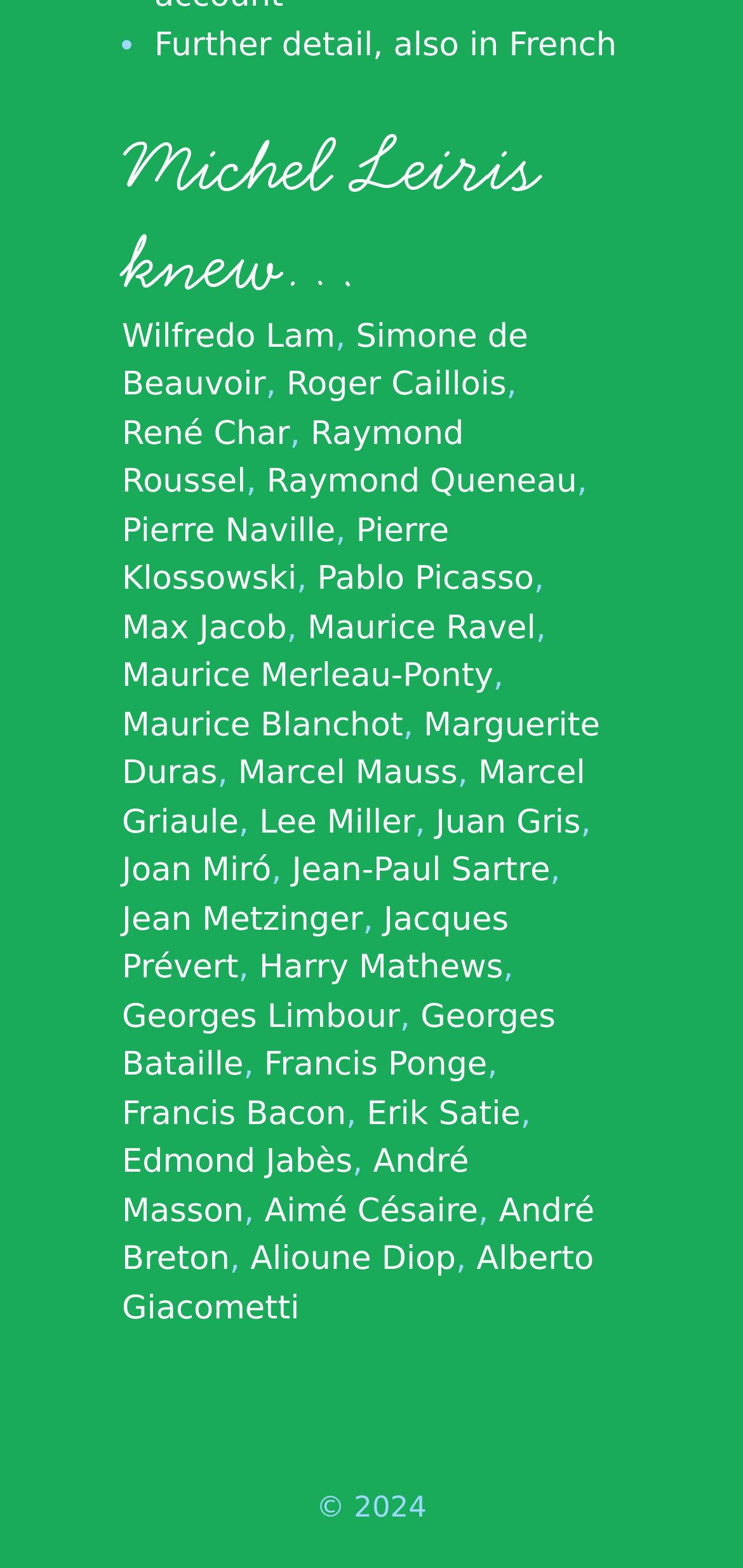Specify the bounding box coordinates of the element's area that should be clicked to execute the given instruction: "Learn about the life of Jean-Paul Sartre". The coordinates should be four float numbers between 0 and 1, i.e., [left, top, right, bottom].

[0.393, 0.544, 0.74, 0.568]